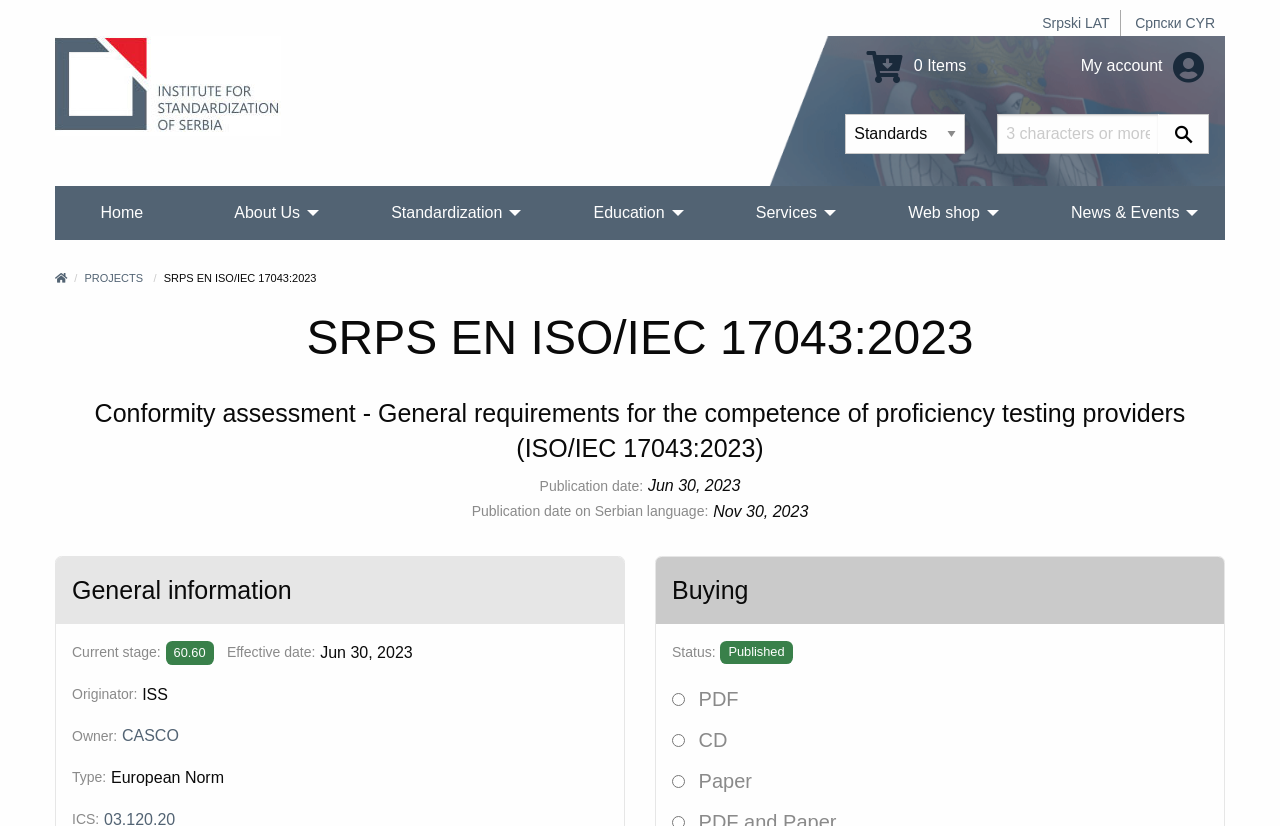What is the publication date of SRPS EN ISO/IEC 17043:2023?
Give a detailed explanation using the information visible in the image.

The publication date can be found in the section 'General information' where it is stated as 'Publication date: Jun 30, 2023'.